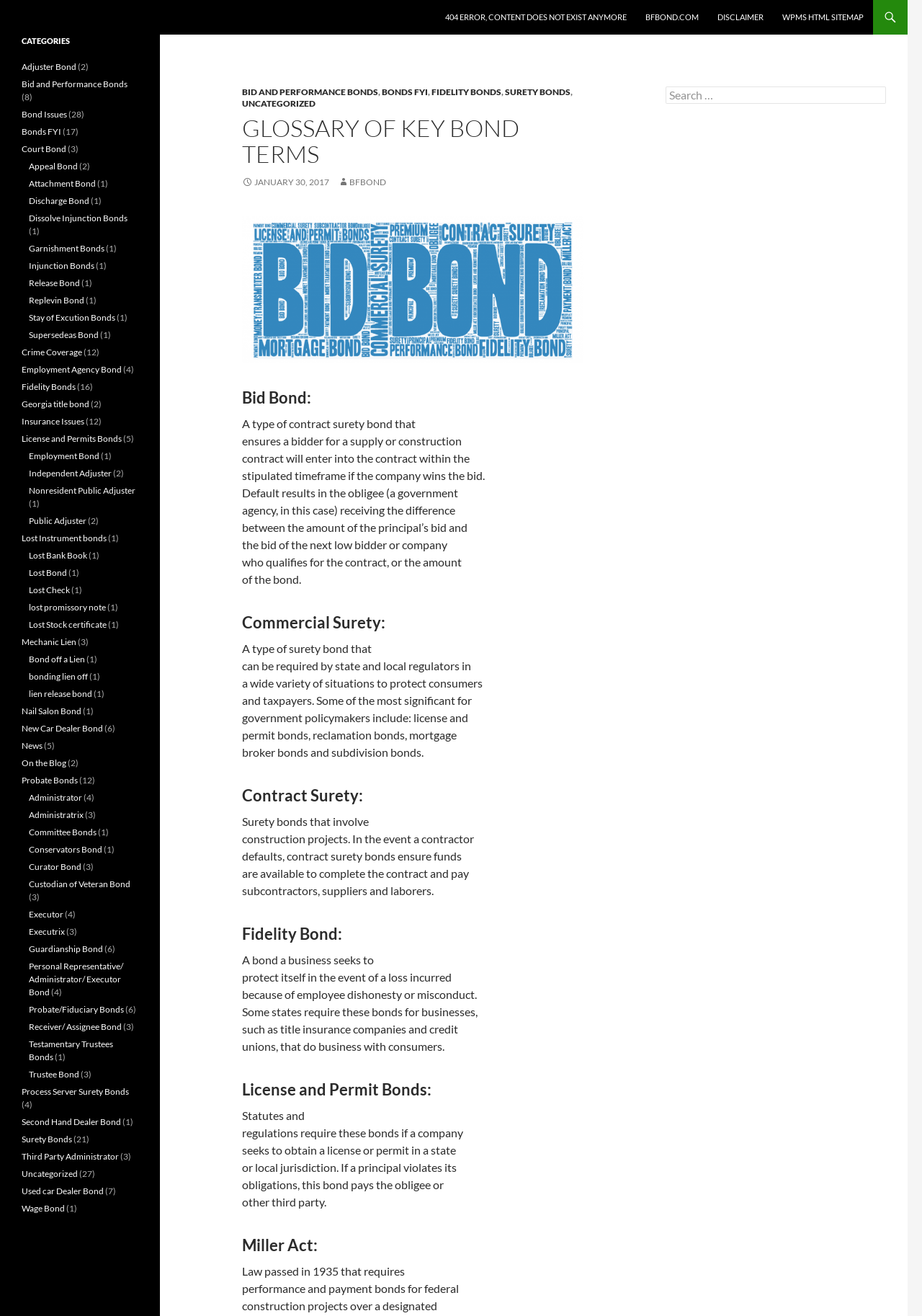Determine the bounding box coordinates for the clickable element to execute this instruction: "Click on the 'Adjuster Bond' category". Provide the coordinates as four float numbers between 0 and 1, i.e., [left, top, right, bottom].

[0.023, 0.047, 0.083, 0.055]